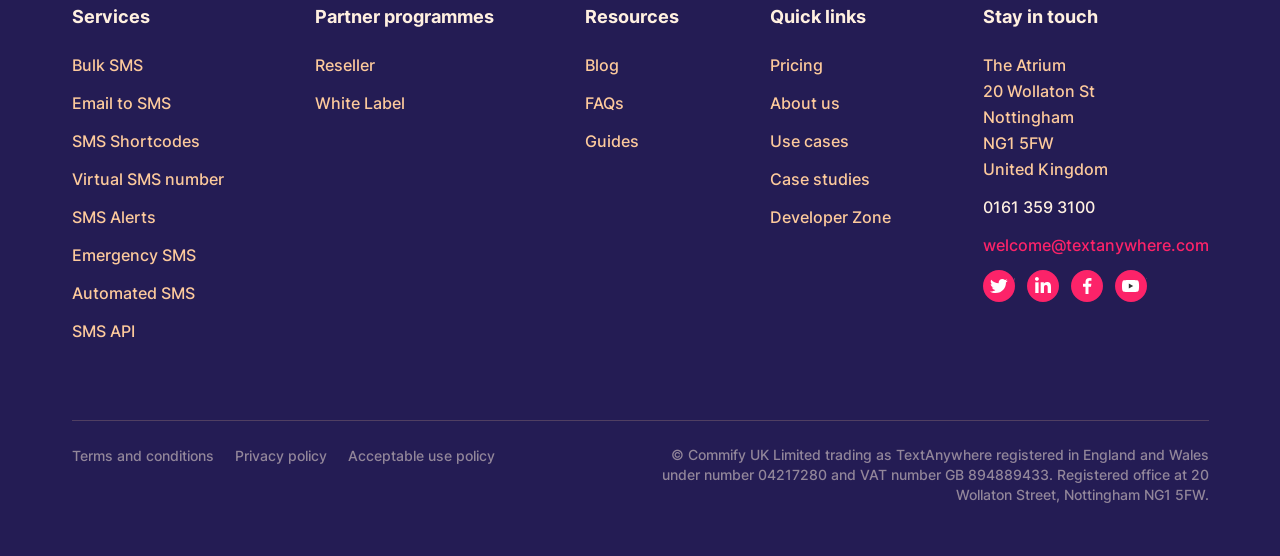Respond to the following question with a brief word or phrase:
What is the company name mentioned in the footer?

Commify UK Limited